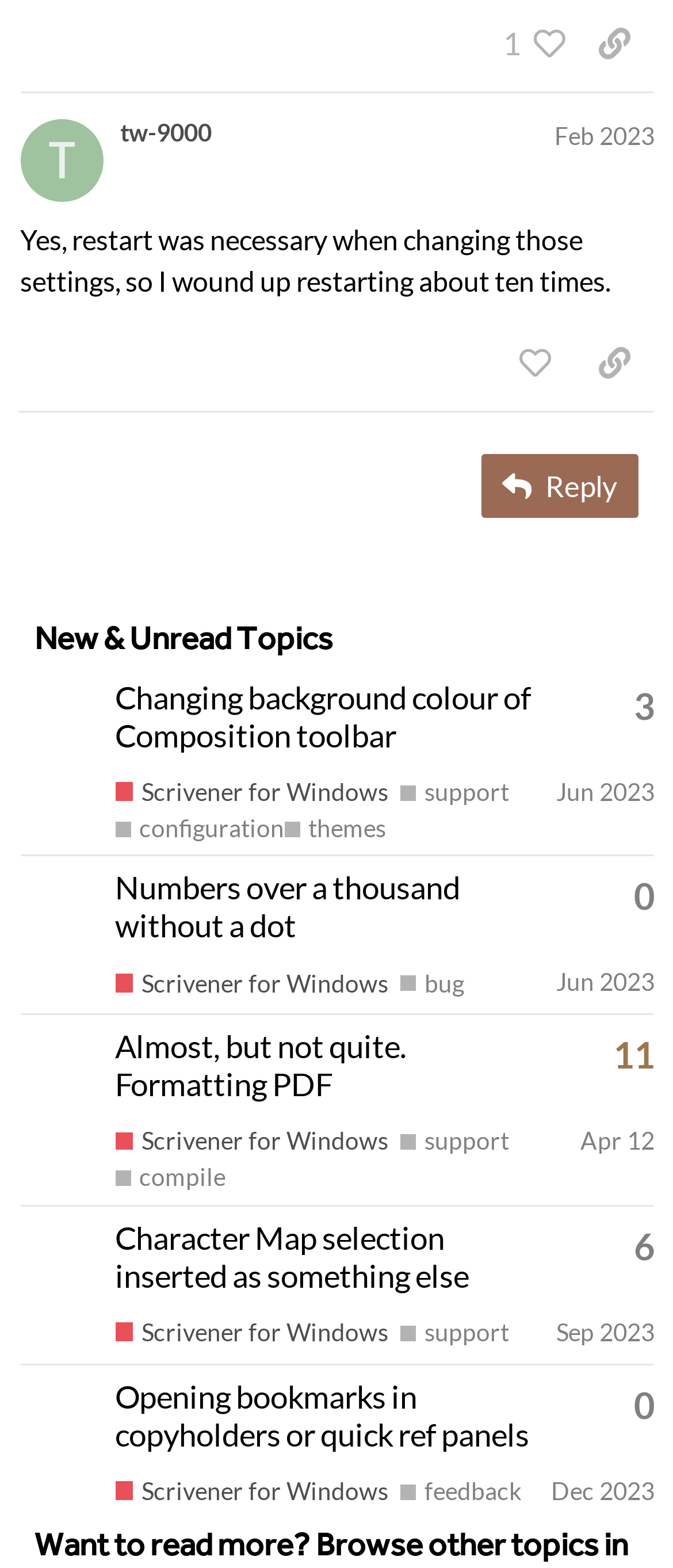Determine the bounding box coordinates of the clickable element to achieve the following action: 'copy a link to this post to clipboard'. Provide the coordinates as four float values between 0 and 1, formatted as [left, top, right, bottom].

[0.854, 0.21, 0.973, 0.254]